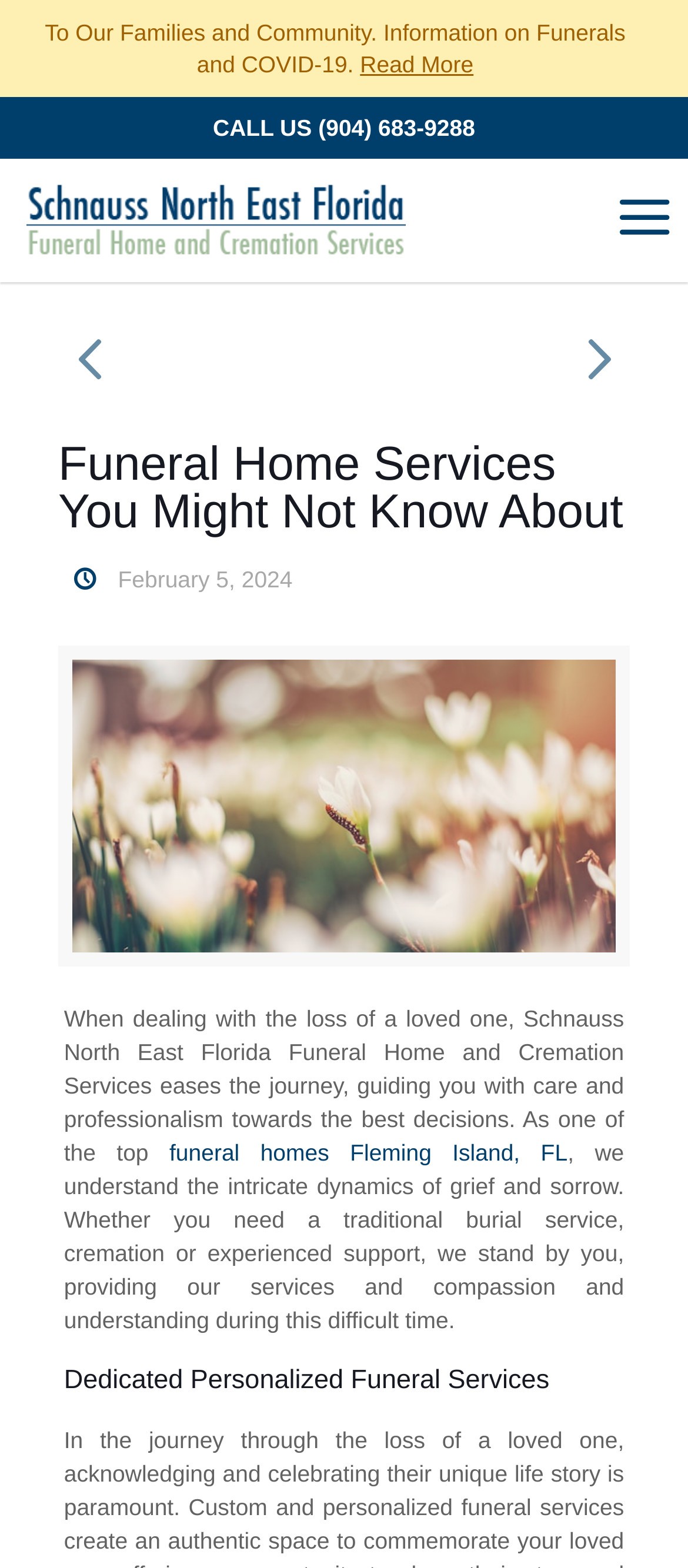Analyze the image and answer the question with as much detail as possible: 
What is the date of the latest article?

I found the date of the latest article by looking at the time element with no text, but its child element has the text 'February 5, 2024', which suggests that it is the date of the latest article.